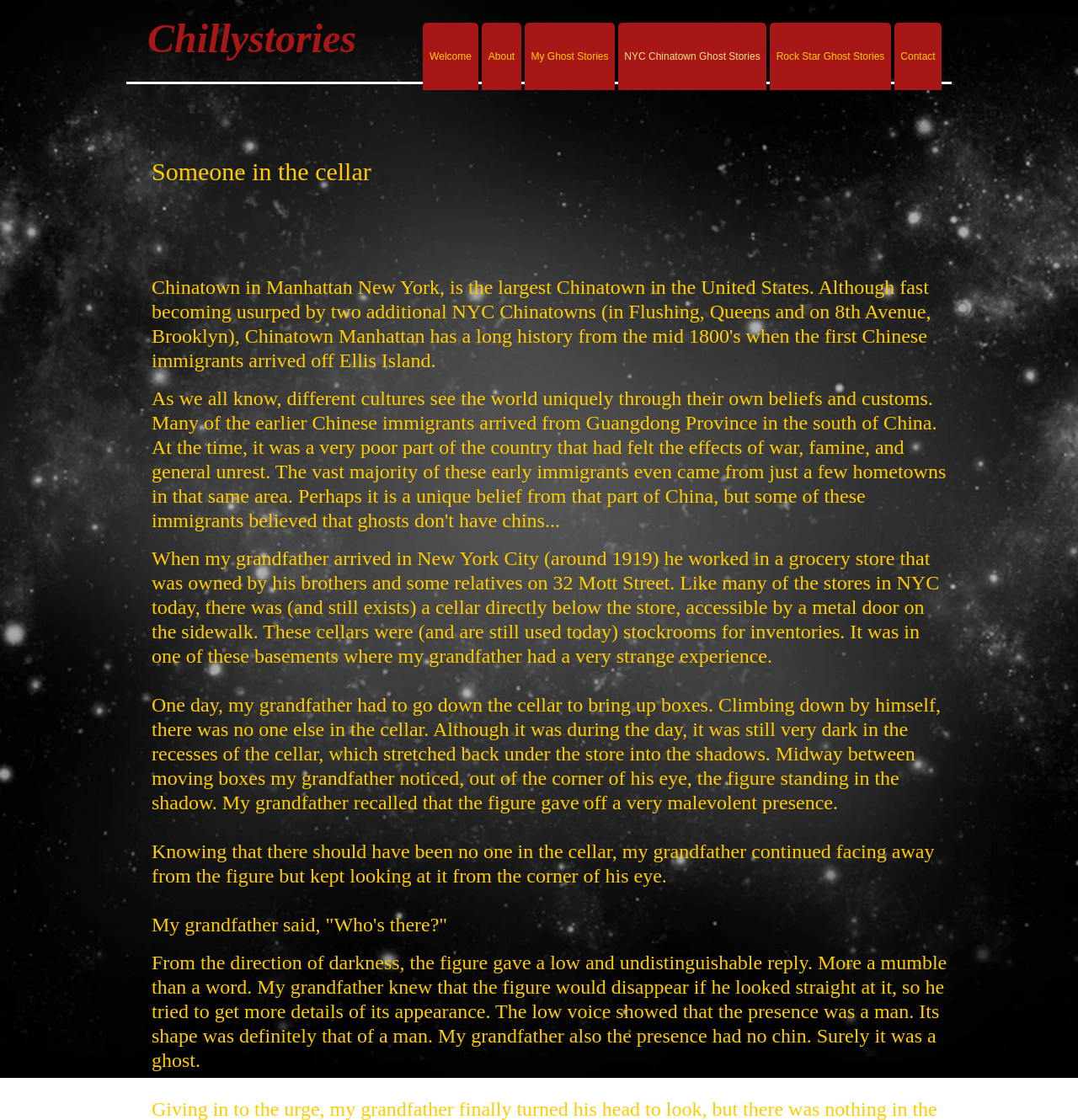Please provide a one-word or short phrase answer to the question:
What is the name of the website?

Chillystories